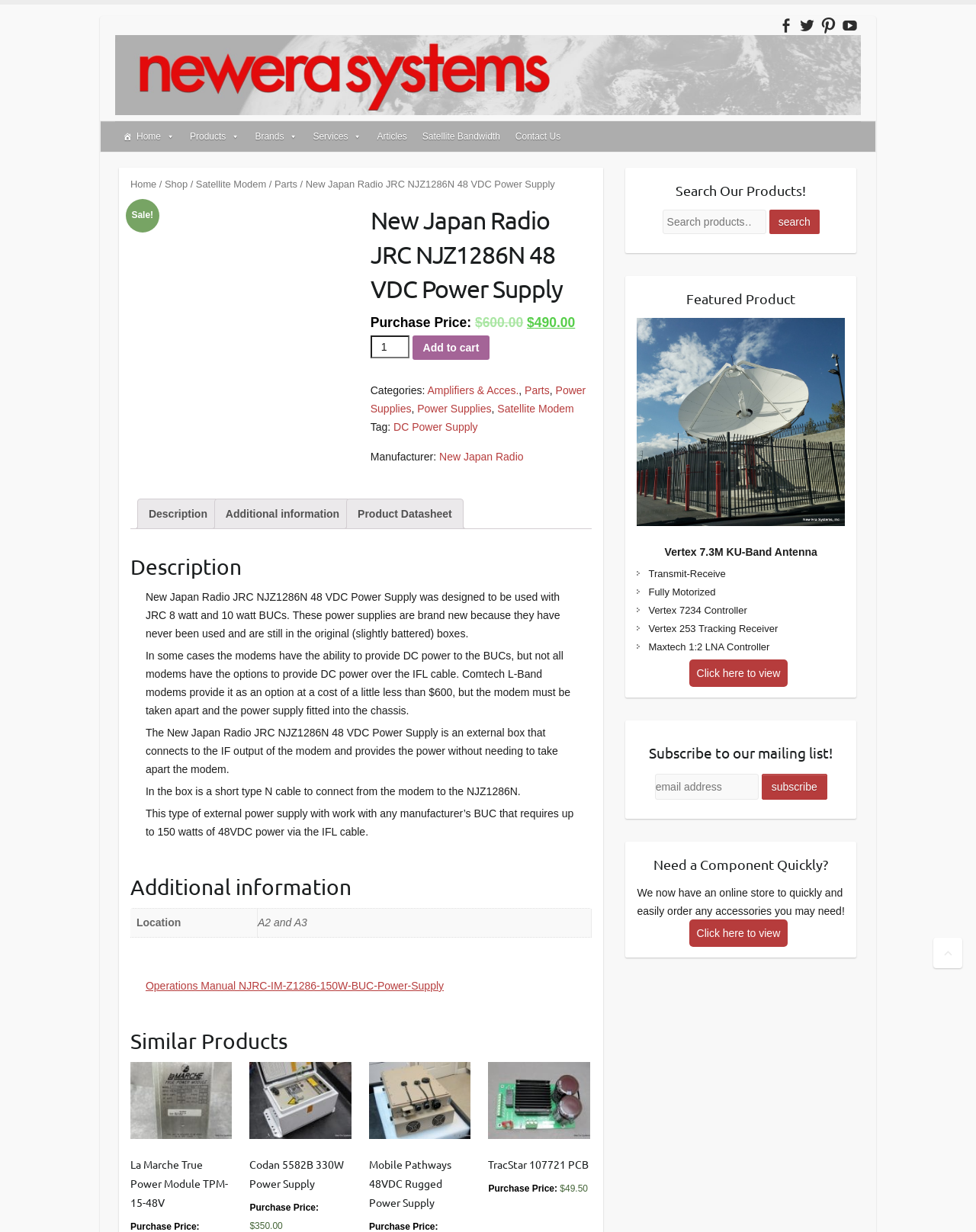Detail the various sections and features of the webpage.

This webpage is about a product, the New Japan Radio JRC NJZ1286N 48 VDC Power Supply. At the top, there is a navigation menu with links to "Home", "Products", "Brands", "Services", "Articles", "Satellite Bandwidth", and "Contact Us". Below the navigation menu, there is a breadcrumb trail showing the current page's location in the website's hierarchy.

The main content of the page is divided into sections. The first section displays the product's name, "New Japan Radio JRC NJZ1286N 48 VDC Power Supply", with a "Sale!" label next to it. Below the product name, there are four images of the product, arranged in a row.

The next section provides product information, including the price, "$490.00", and a quantity selector. There are also links to categories, such as "Amplifiers & Acces.", "Parts", and "Power Supplies", and a tag, "DC Power Supply". The manufacturer, "New Japan Radio", is also listed.

Below the product information, there are three tabs: "Description", "Additional information", and "Product Datasheet". The "Description" tab is selected by default and displays a detailed description of the product, including its features and usage. The "Additional information" tab contains a table with information about the product, and the "Product Datasheet" tab has a link to an operations manual.

Finally, there is a section titled "Similar Products" that displays three products with images and headings, including "La Marche True Power Module TPM-15-48V", "Codan 5582B 330W Power Supply", and "48VDC Rugged Power Supply".